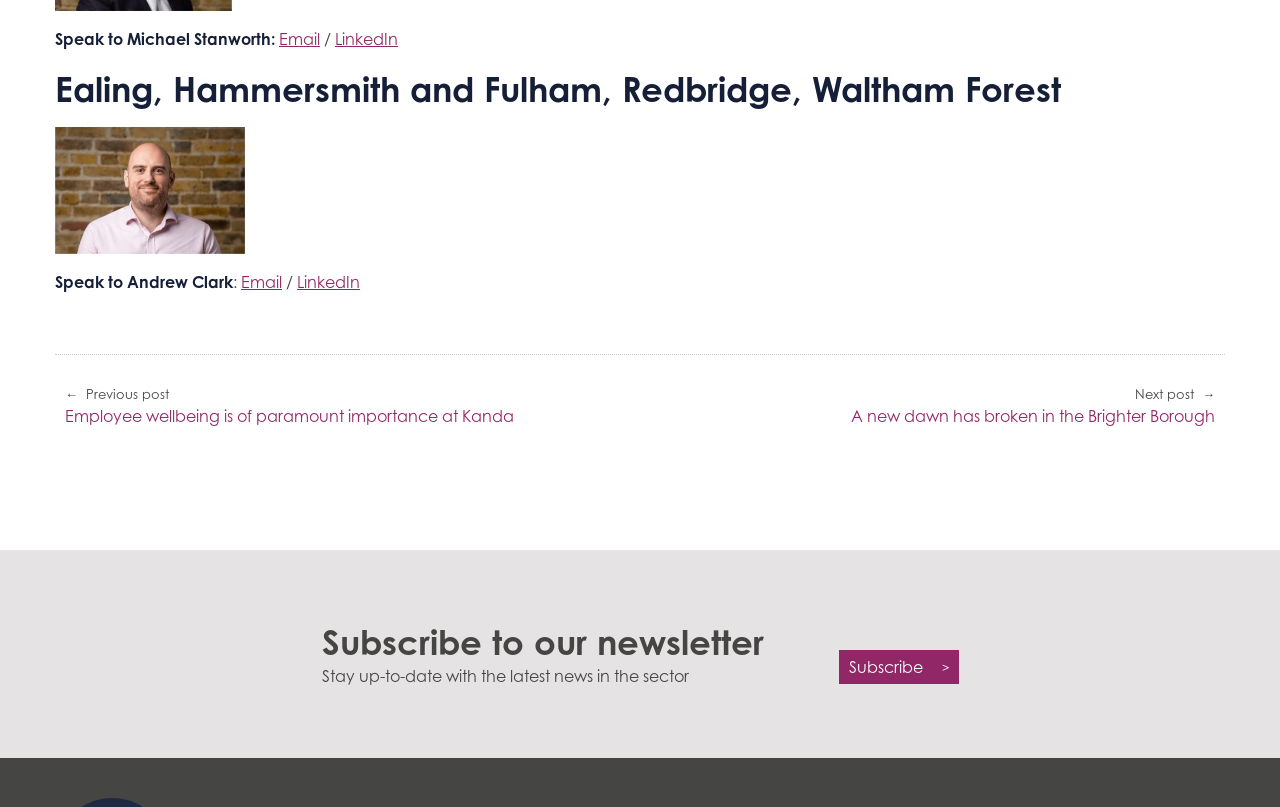What is the topic of the webpage related to?
Please answer the question with a single word or phrase, referencing the image.

News in a sector